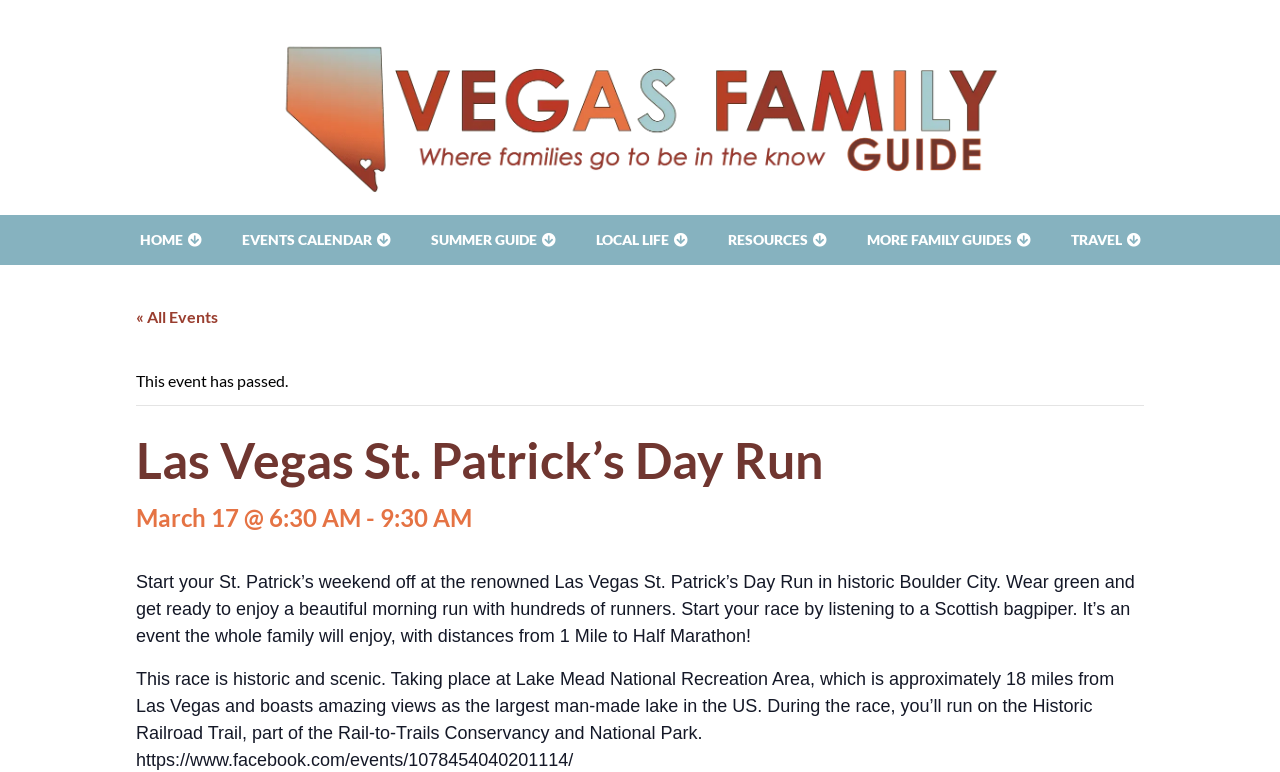Please specify the bounding box coordinates for the clickable region that will help you carry out the instruction: "Click on the HOME link".

[0.093, 0.278, 0.173, 0.343]